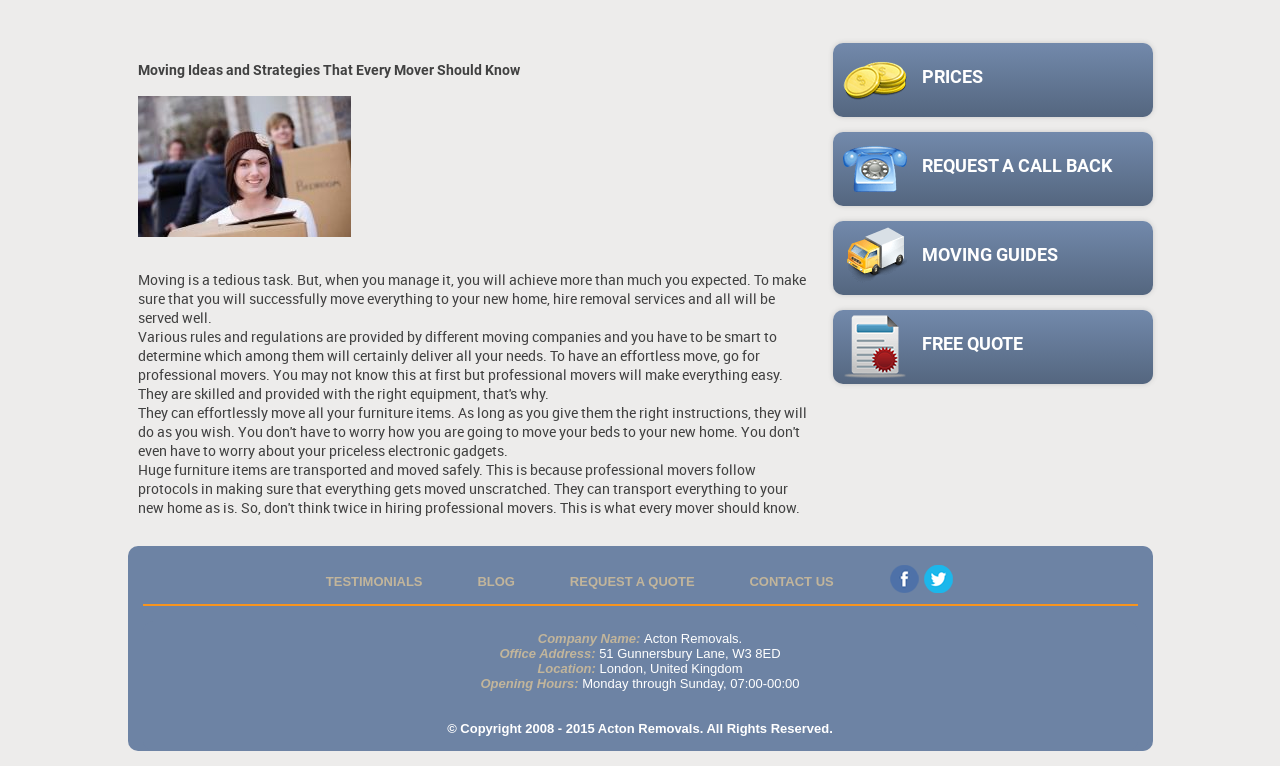Locate the UI element described by alt="Facebook" and provide its bounding box coordinates. Use the format (top-left x, top-left y, bottom-right x, bottom-right y) with all values as floating point numbers between 0 and 1.

[0.694, 0.75, 0.718, 0.769]